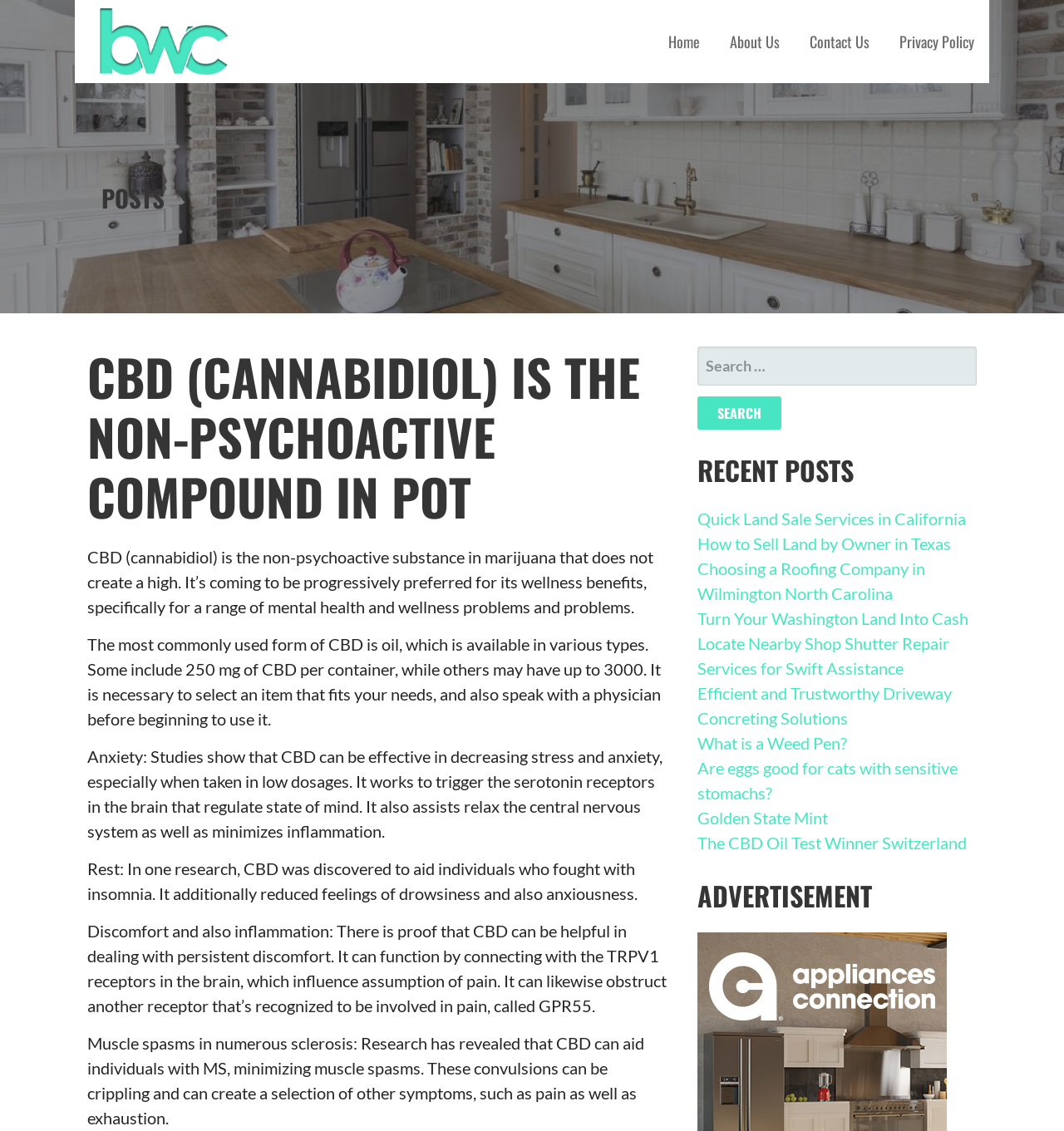Locate and extract the headline of this webpage.

CBD (CANNABIDIOL) IS THE NON-PSYCHOACTIVE COMPOUND IN POT